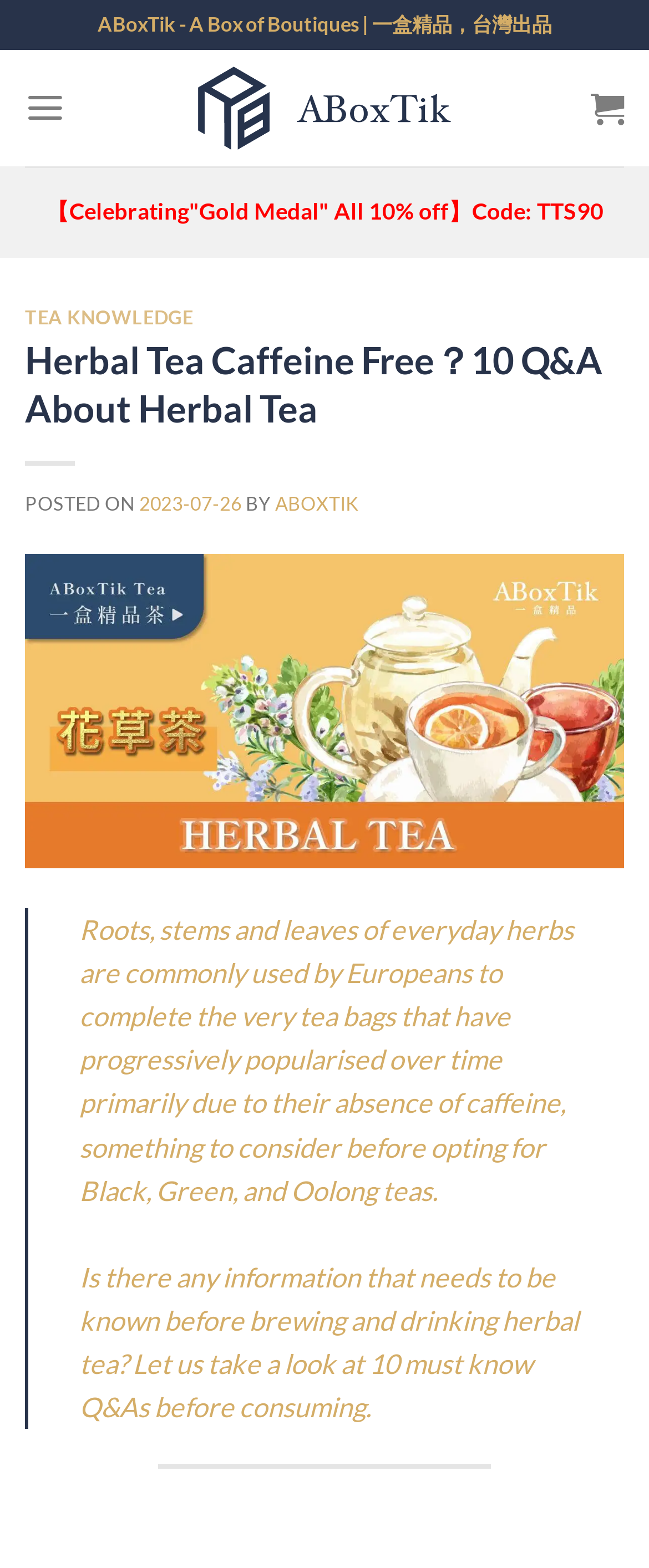Given the element description: "Tea Knowledge", predict the bounding box coordinates of the UI element it refers to, using four float numbers between 0 and 1, i.e., [left, top, right, bottom].

[0.038, 0.195, 0.298, 0.209]